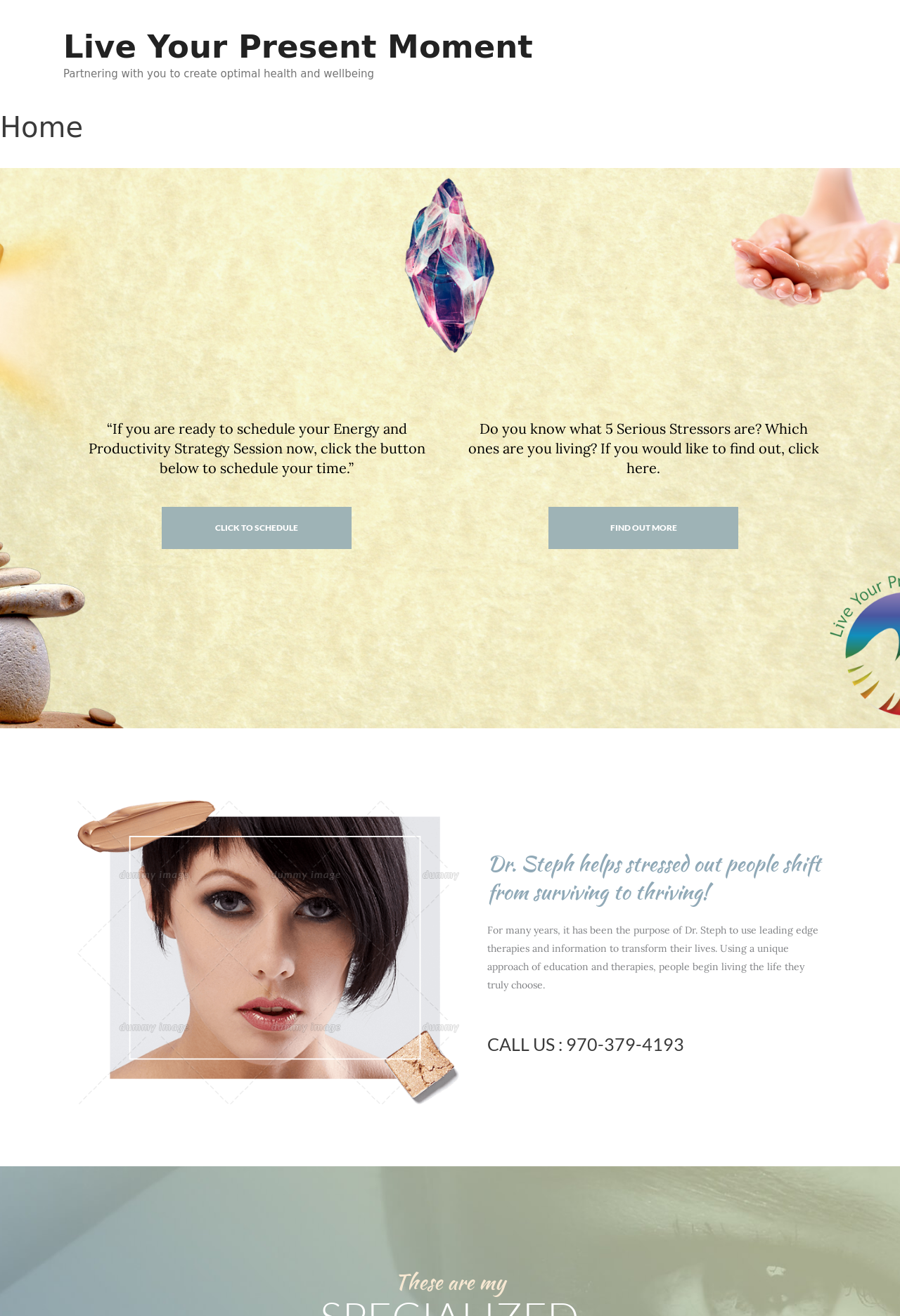Find the bounding box coordinates corresponding to the UI element with the description: "Live Your Present Moment". The coordinates should be formatted as [left, top, right, bottom], with values as floats between 0 and 1.

[0.07, 0.021, 0.592, 0.05]